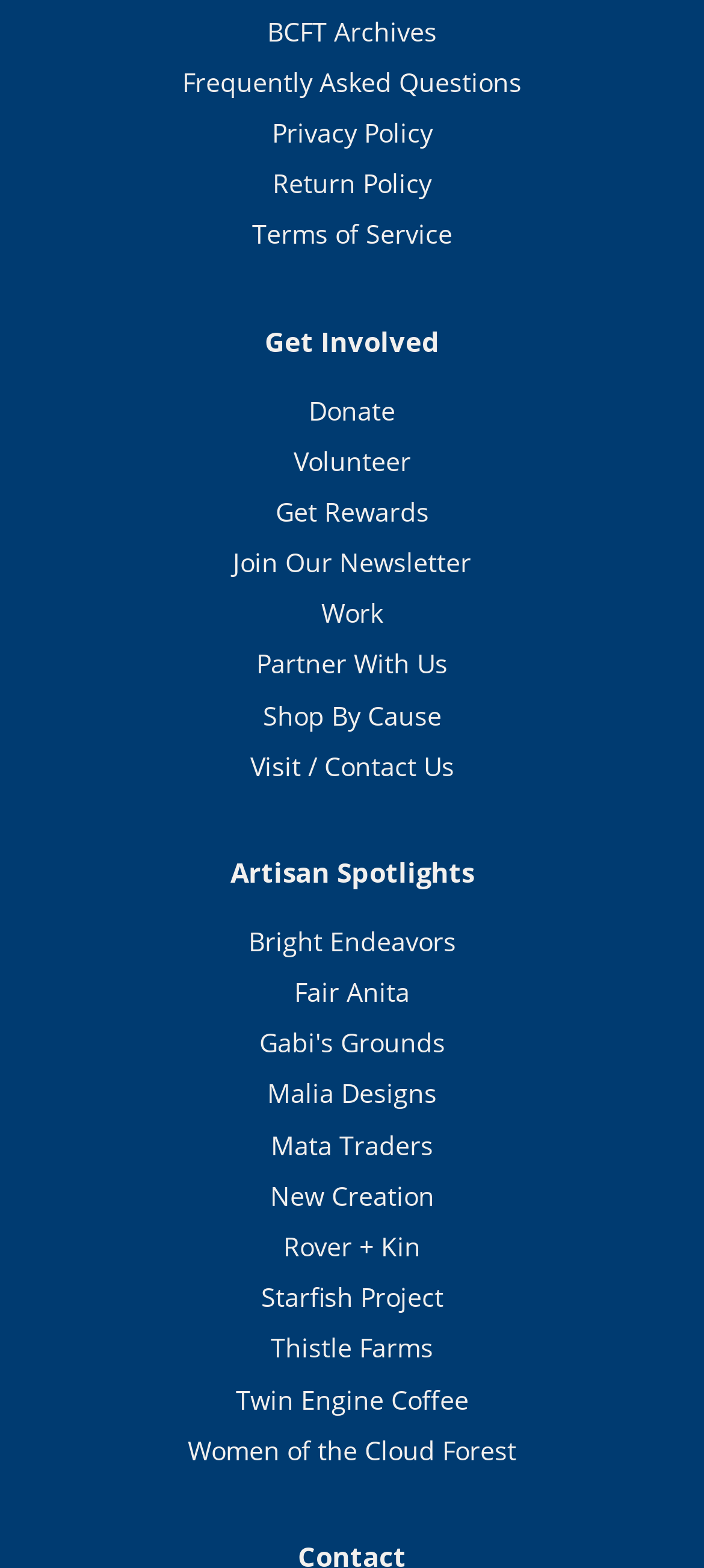Please specify the bounding box coordinates of the region to click in order to perform the following instruction: "Visit BCFT Archives".

[0.379, 0.009, 0.621, 0.031]